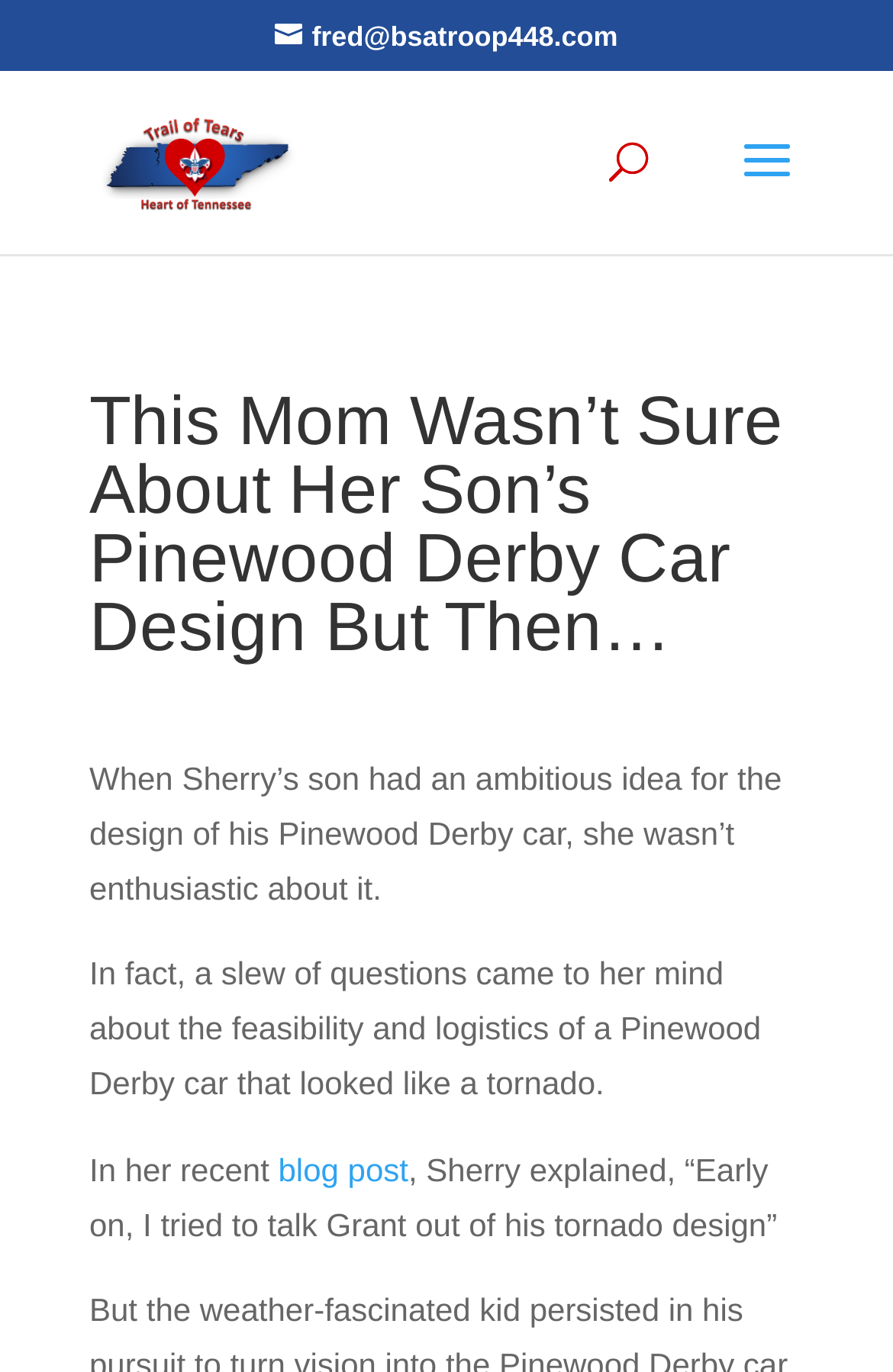Create a full and detailed caption for the entire webpage.

The webpage is about a story of a mom, Sherry, and her son's Pinewood Derby car design. At the top left, there is a link to an email address "fred@bsatroop448.com". Next to it, there is a link to "Trail of Tears District - Boy Scouts of America" accompanied by an image with the same name. 

In the middle of the top section, there is a search box with a label "Search for:". 

Below the search box, there is a heading that reads "This Mom Wasn’t Sure About Her Son’s Pinewood Derby Car Design But Then…". 

The main content of the webpage is a series of paragraphs that tell the story. The first paragraph starts with "When Sherry’s son had an ambitious idea for the design of his Pinewood Derby car, she wasn’t enthusiastic about it." The second paragraph continues the story, explaining Sherry's concerns about the feasibility and logistics of a Pinewood Derby car that looked like a tornado. 

The third paragraph starts with "In her recent" and includes a link to a "blog post" where Sherry explained her initial reaction to her son's design idea. The rest of the paragraph continues to quote Sherry's explanation.